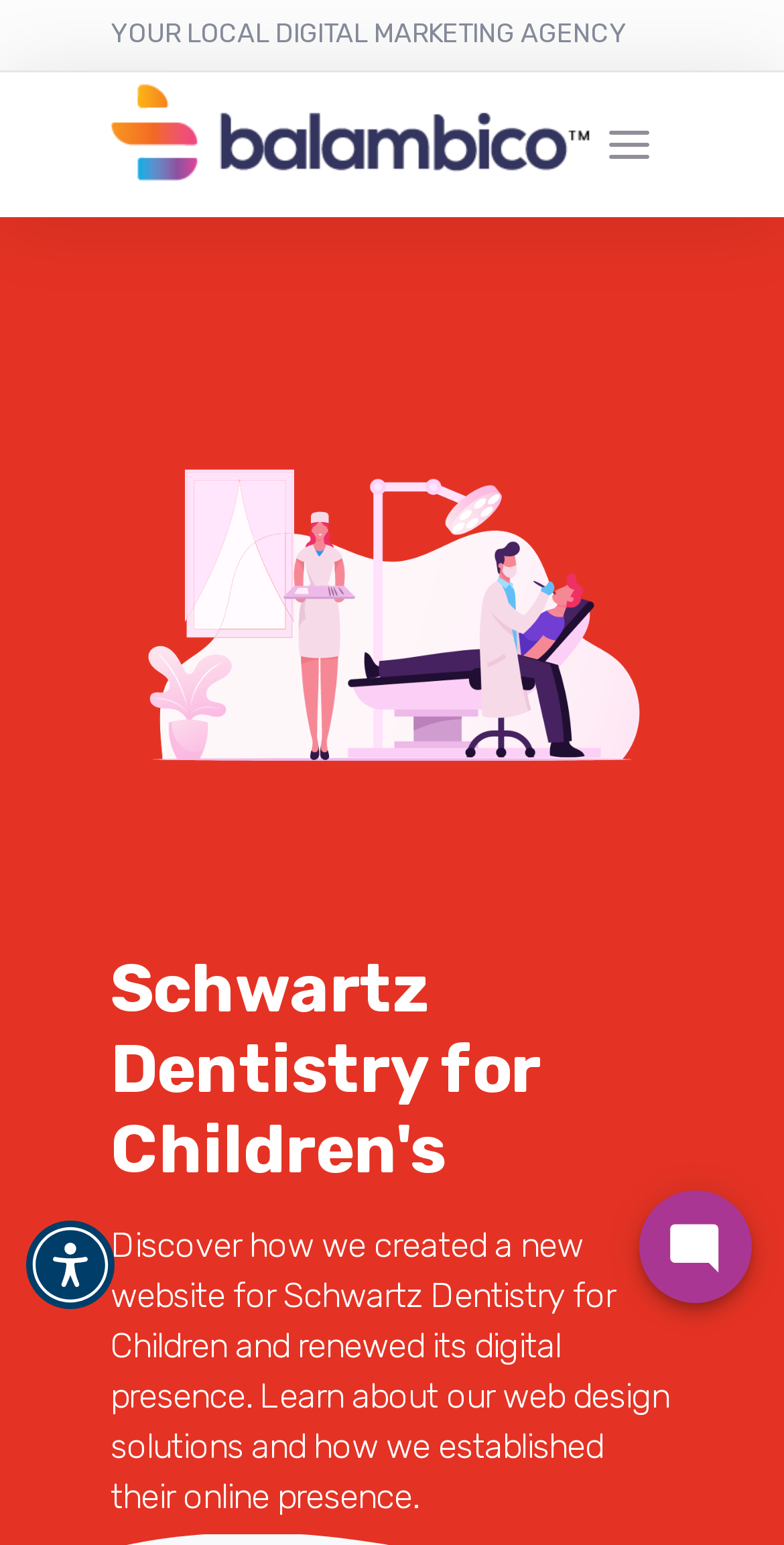Give a concise answer using one word or a phrase to the following question:
What is the purpose of the webpage?

To showcase digital marketing services